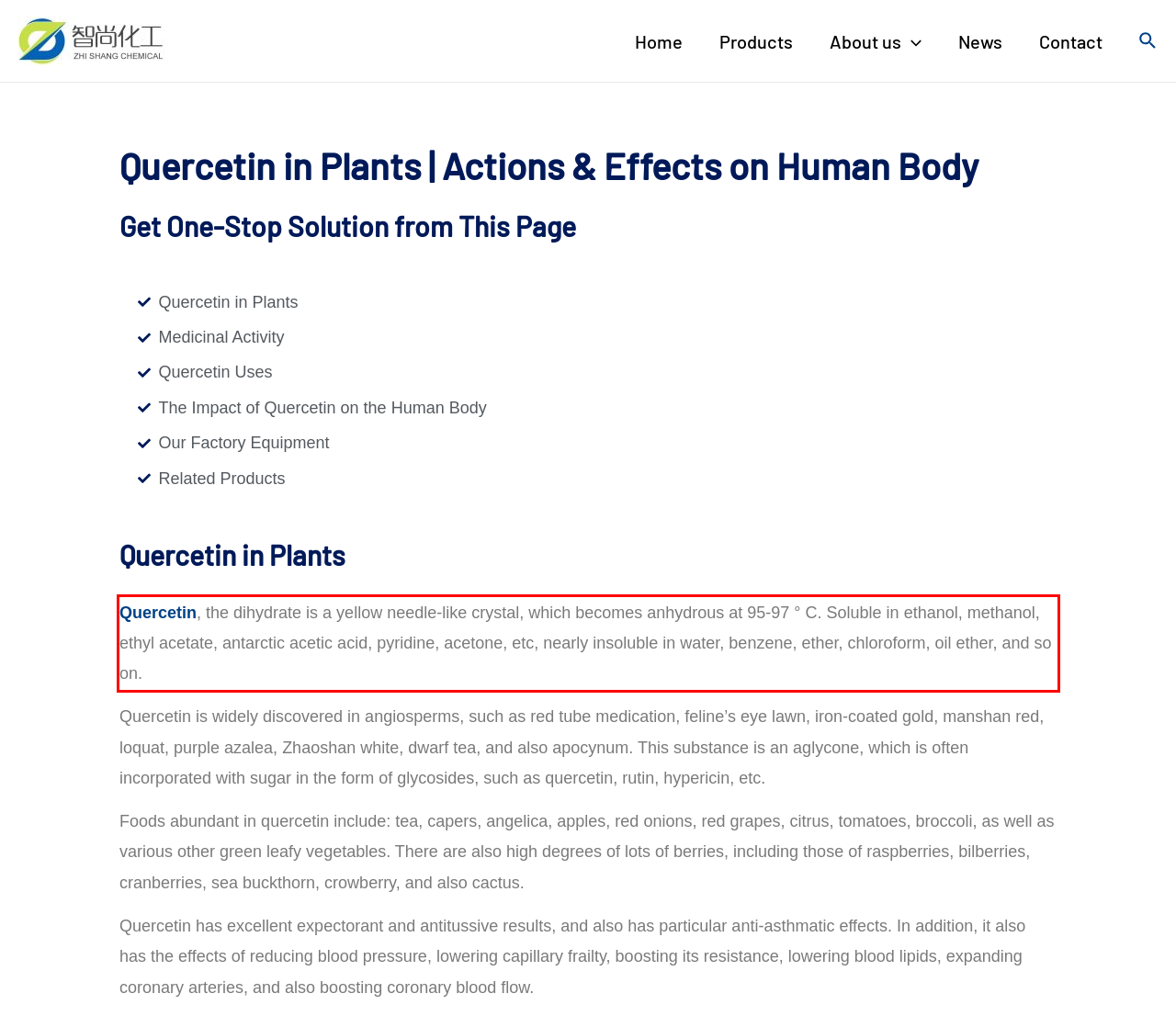Using the webpage screenshot, recognize and capture the text within the red bounding box.

Quercetin, the dihydrate is a yellow needle-like crystal, which becomes anhydrous at 95-97 ° C. Soluble in ethanol, methanol, ethyl acetate, antarctic acetic acid, pyridine, acetone, etc, nearly insoluble in water, benzene, ether, chloroform, oil ether, and so on.